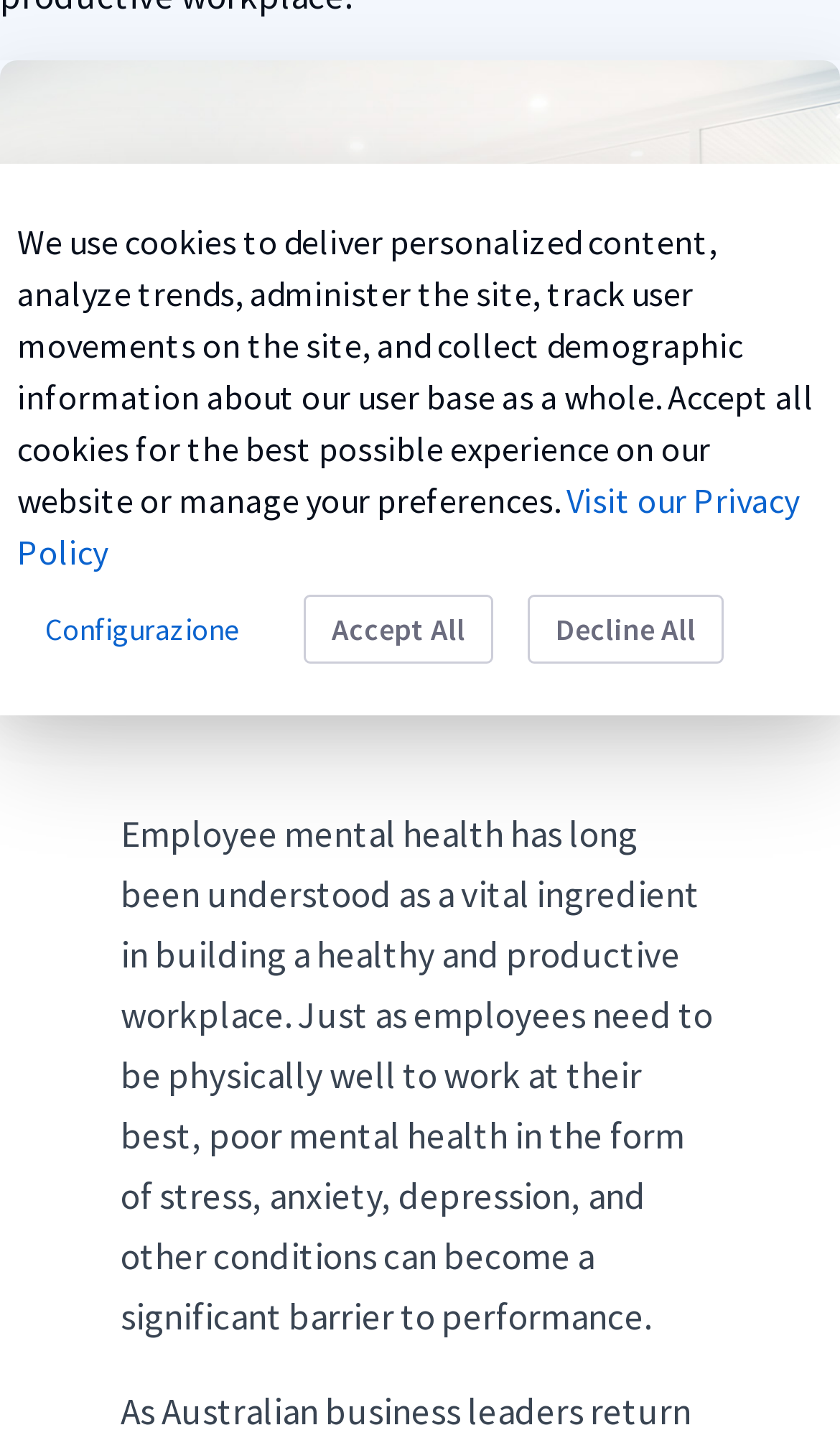Using the description "Accept All", predict the bounding box of the relevant HTML element.

[0.362, 0.409, 0.587, 0.457]